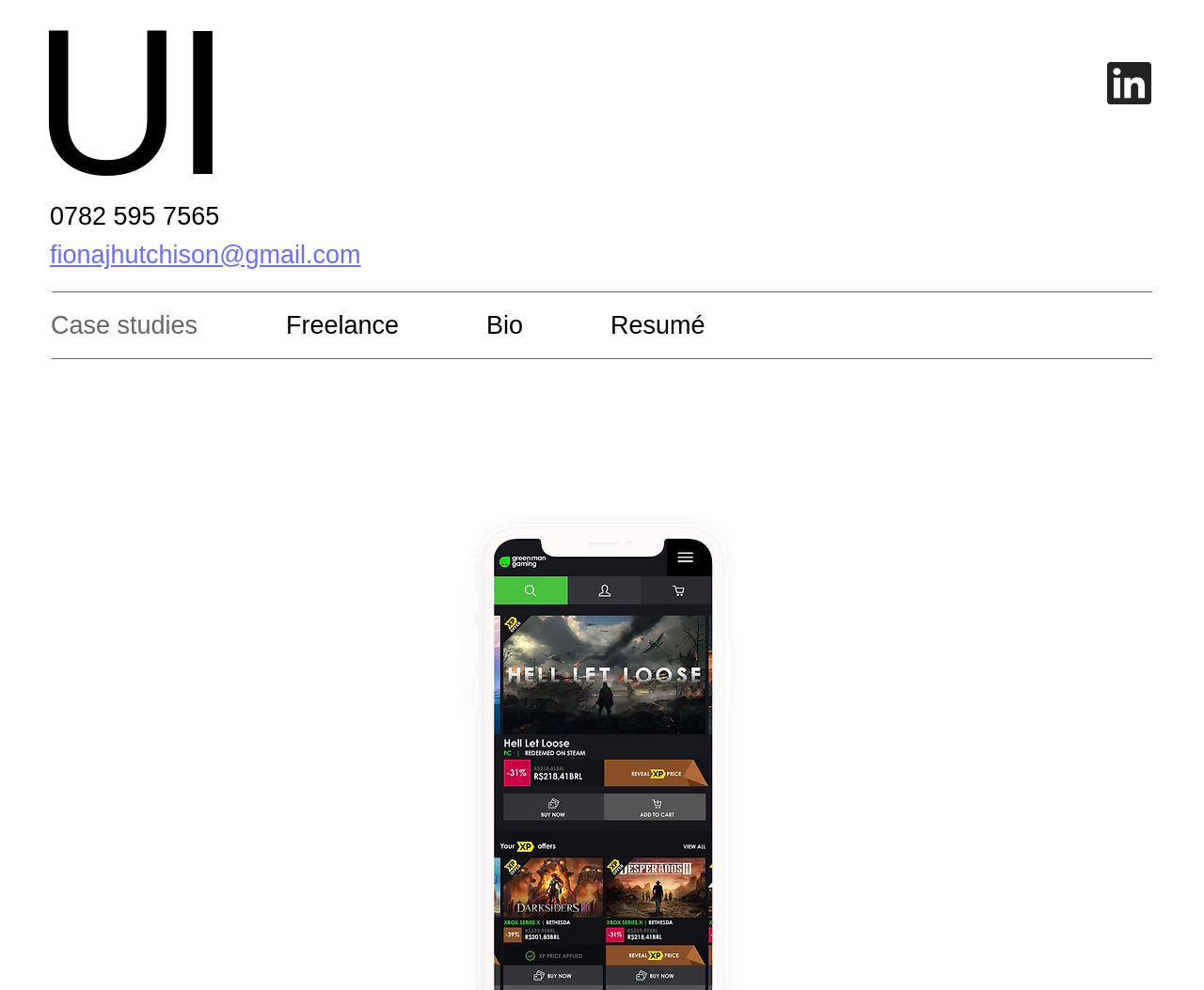Calculate the bounding box coordinates for the UI element based on the following description: "birchbooksellers@gmail.com". Ensure the coordinates are four float numbers between 0 and 1, i.e., [left, top, right, bottom].

None